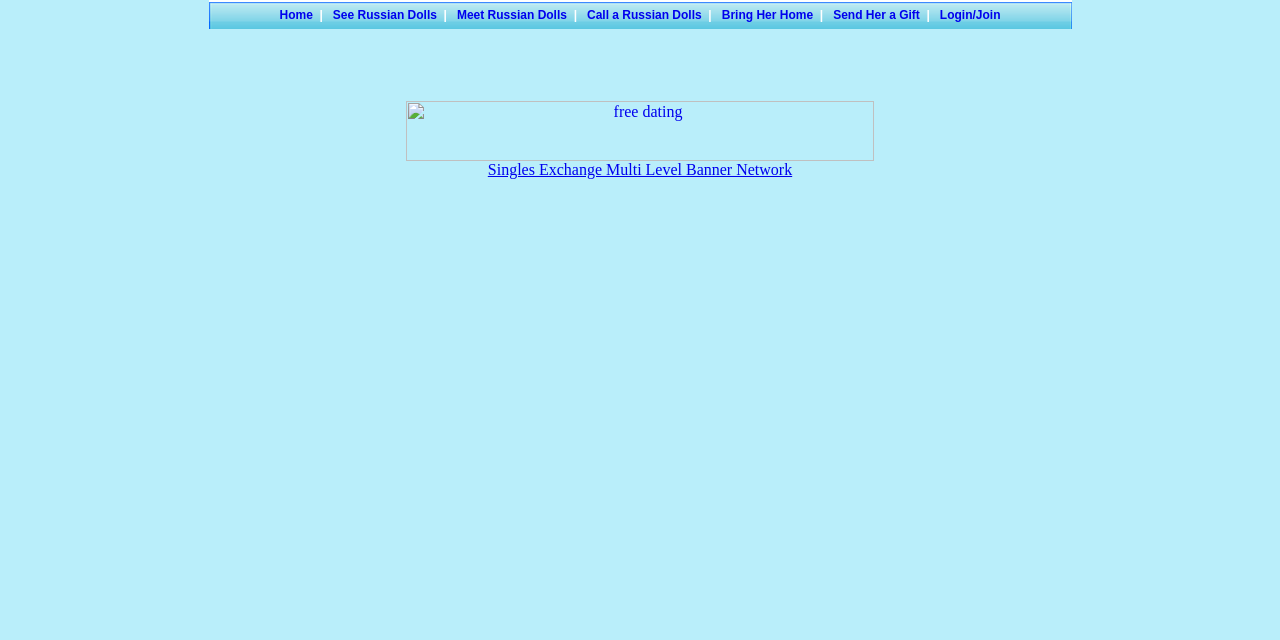Determine the bounding box for the described HTML element: "Meet Russian Dolls". Ensure the coordinates are four float numbers between 0 and 1 in the format [left, top, right, bottom].

[0.357, 0.012, 0.443, 0.034]